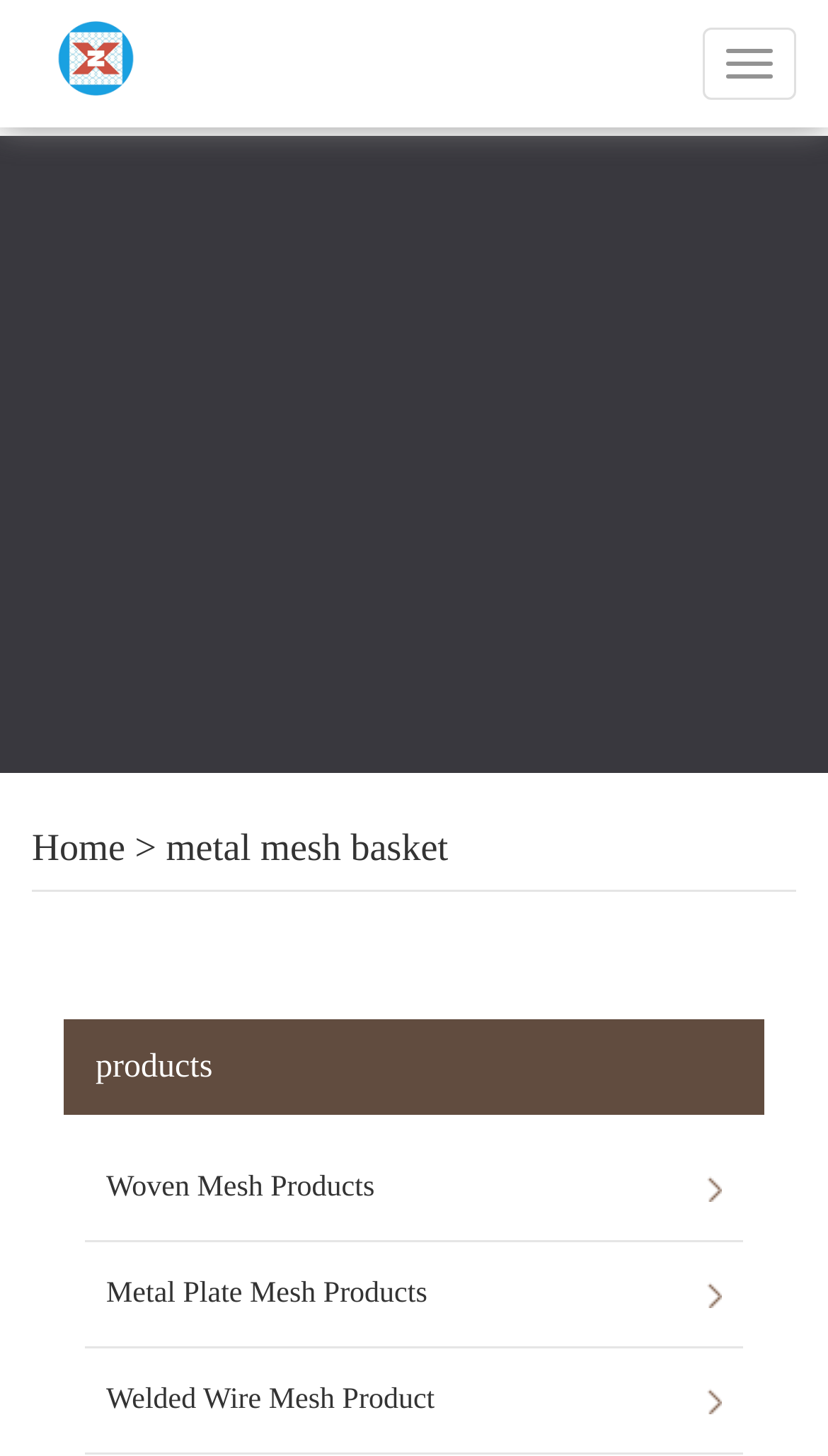What is the purpose of the website?
Based on the image, answer the question in a detailed manner.

I inferred the purpose of the website by combining the information from the company name, product categories, and the breadcrumb navigation, which suggests that the website is about manufacturing and supplying metal mesh baskets.